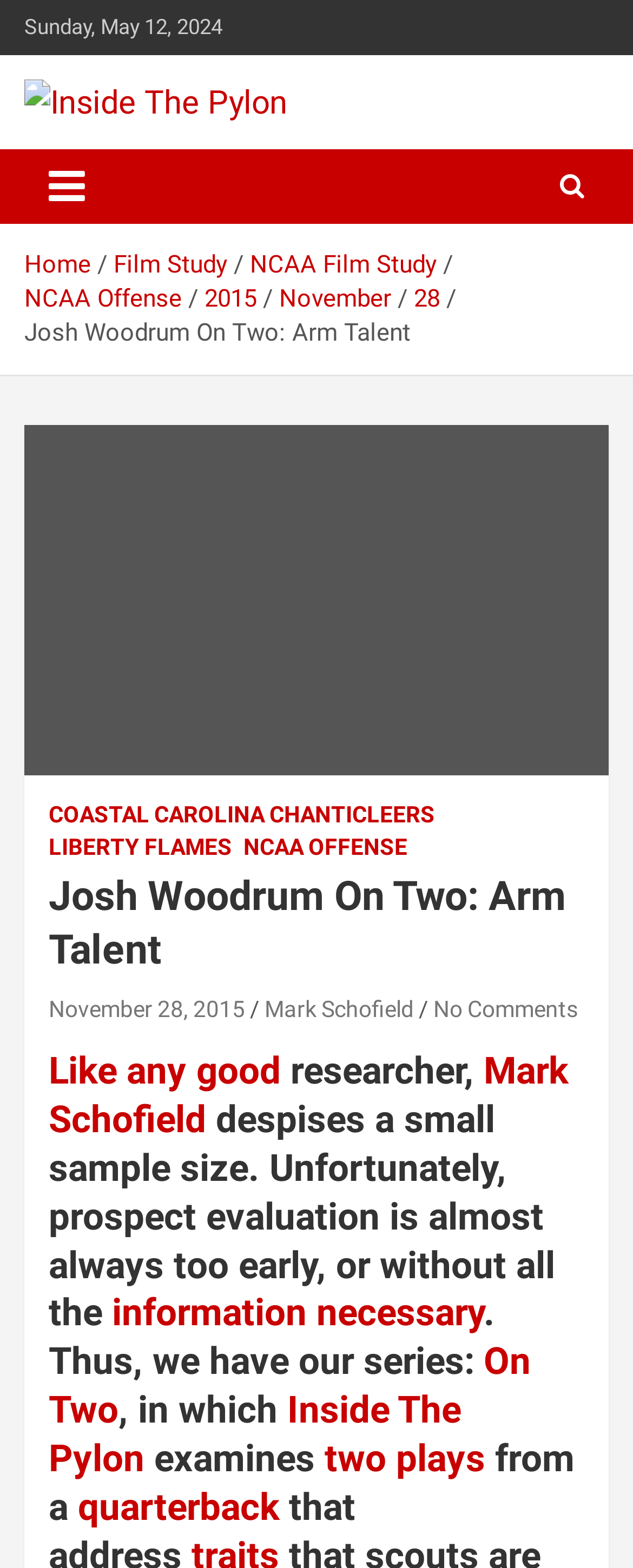Identify the bounding box coordinates for the UI element described by the following text: "Mark Schofield". Provide the coordinates as four float numbers between 0 and 1, in the format [left, top, right, bottom].

[0.077, 0.669, 0.897, 0.728]